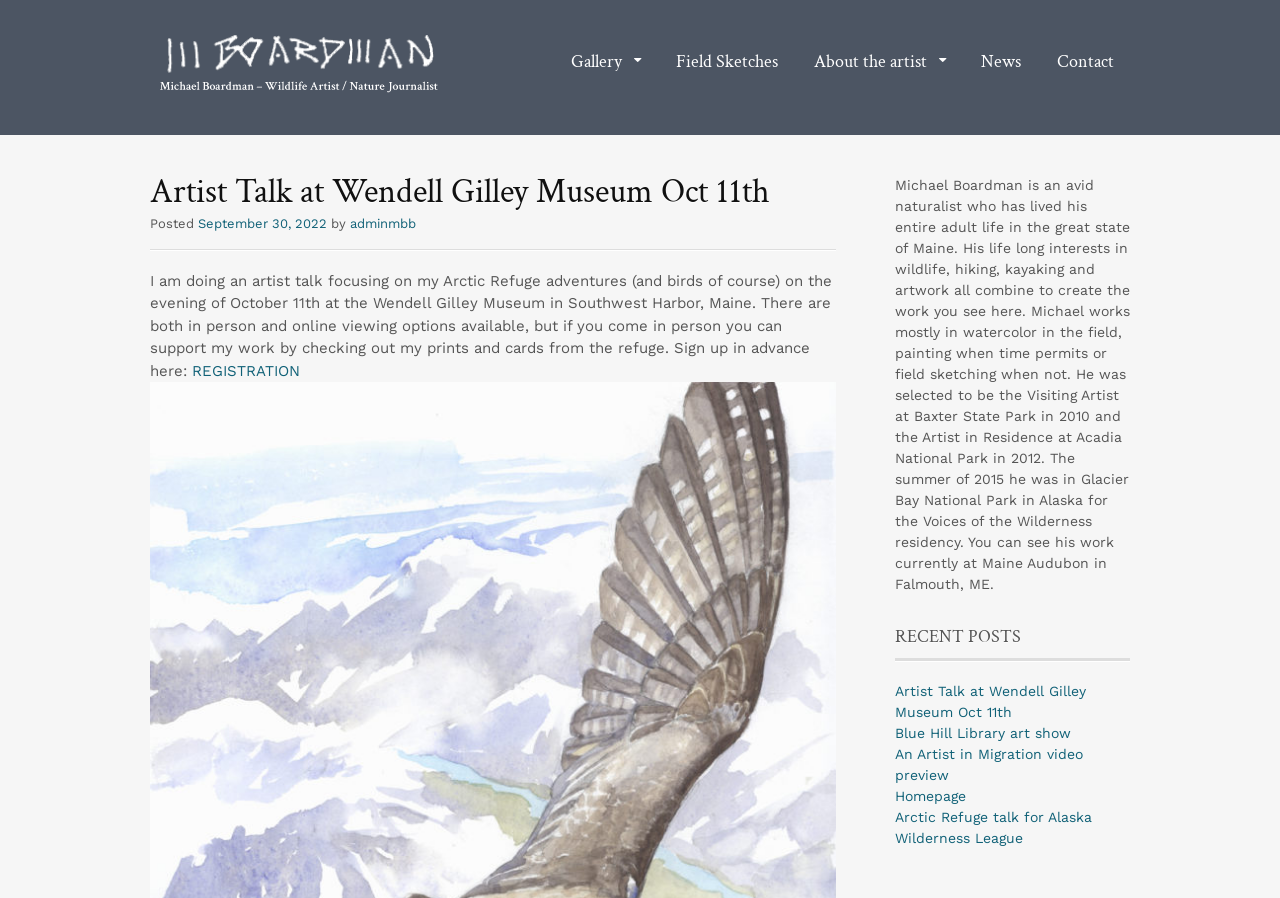Locate the bounding box coordinates of the clickable area needed to fulfill the instruction: "Read the artist's bio".

[0.699, 0.197, 0.883, 0.659]